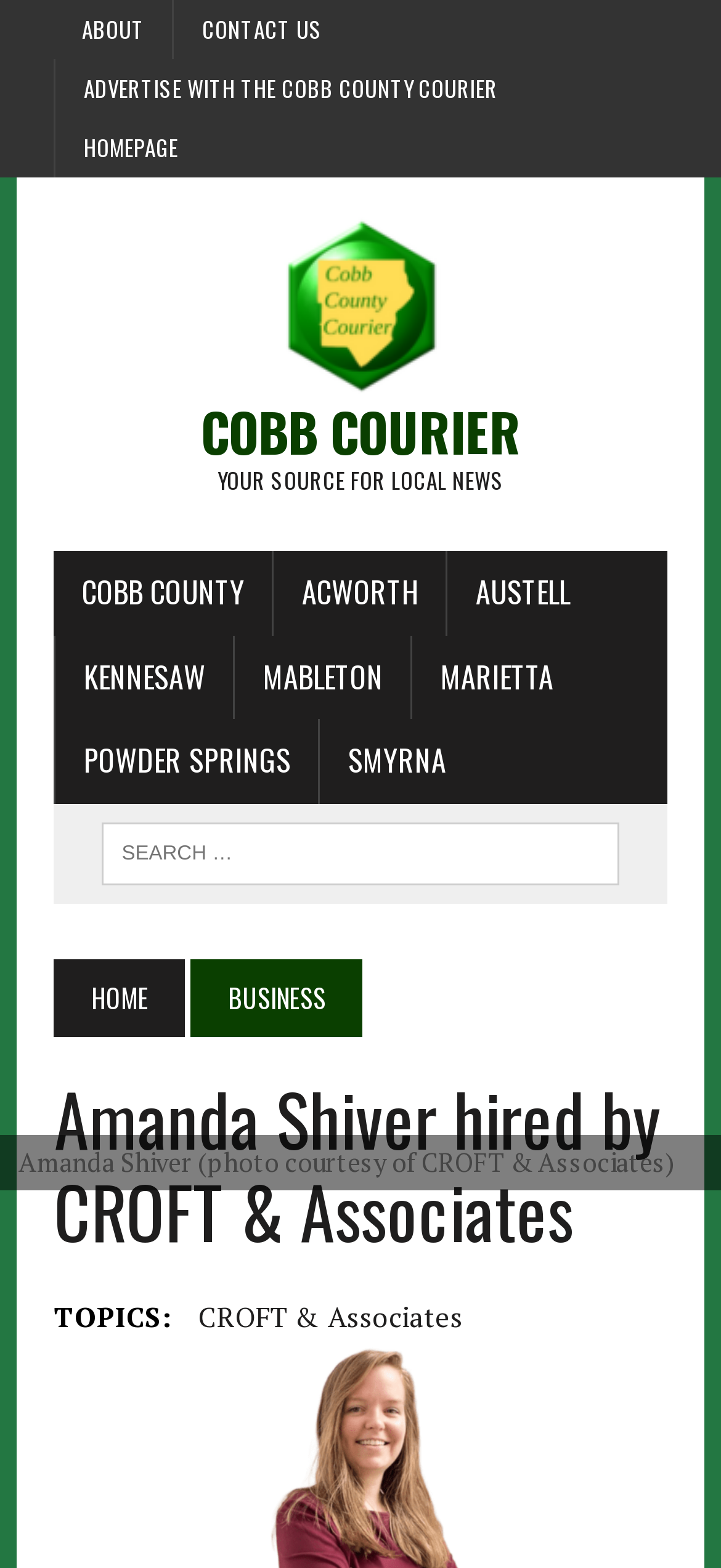Provide a short, one-word or phrase answer to the question below:
What is the name of the news source?

Cobb Courier